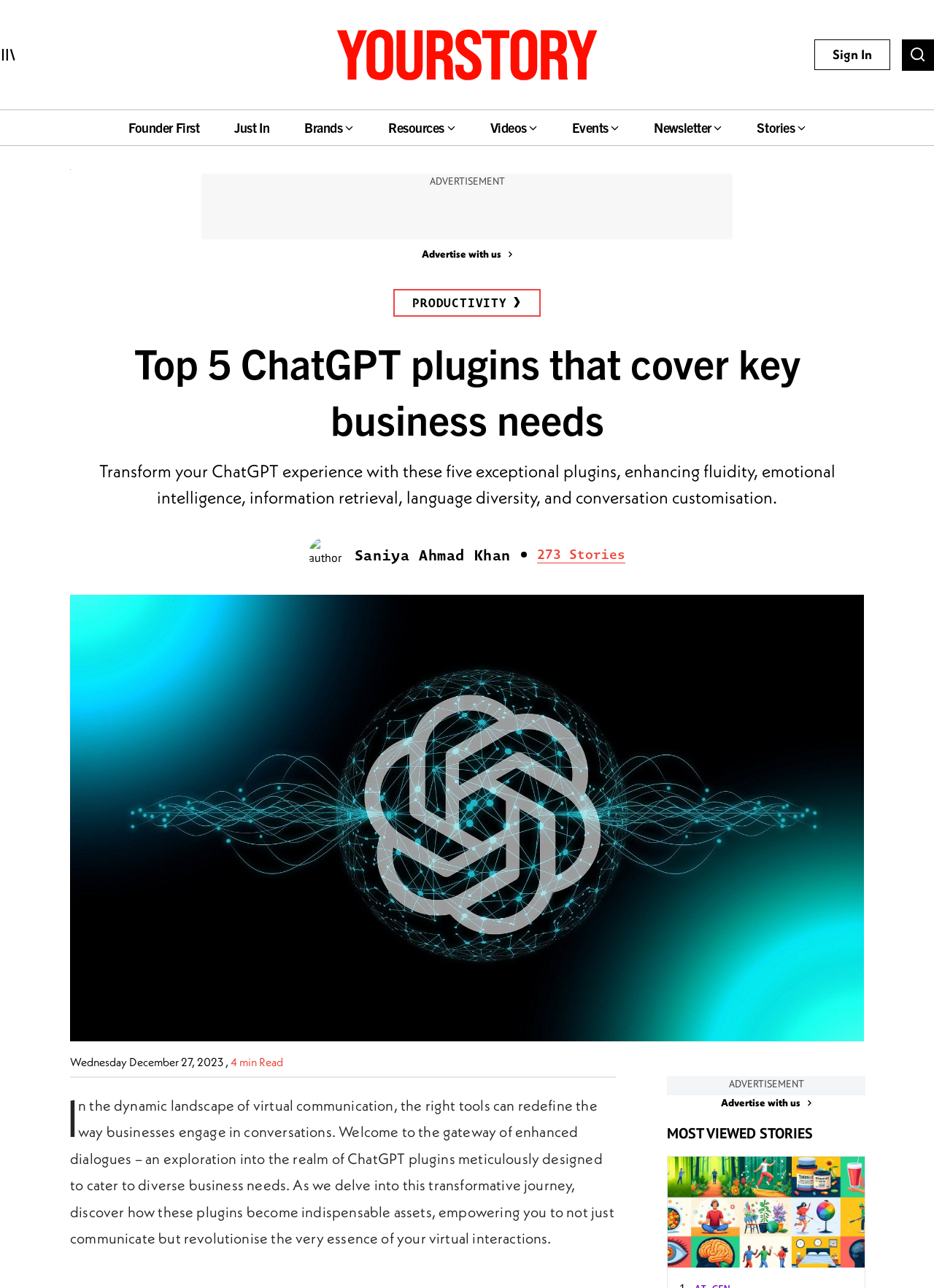Generate the text content of the main headline of the webpage.

Top 5 ChatGPT plugins that cover key business needs